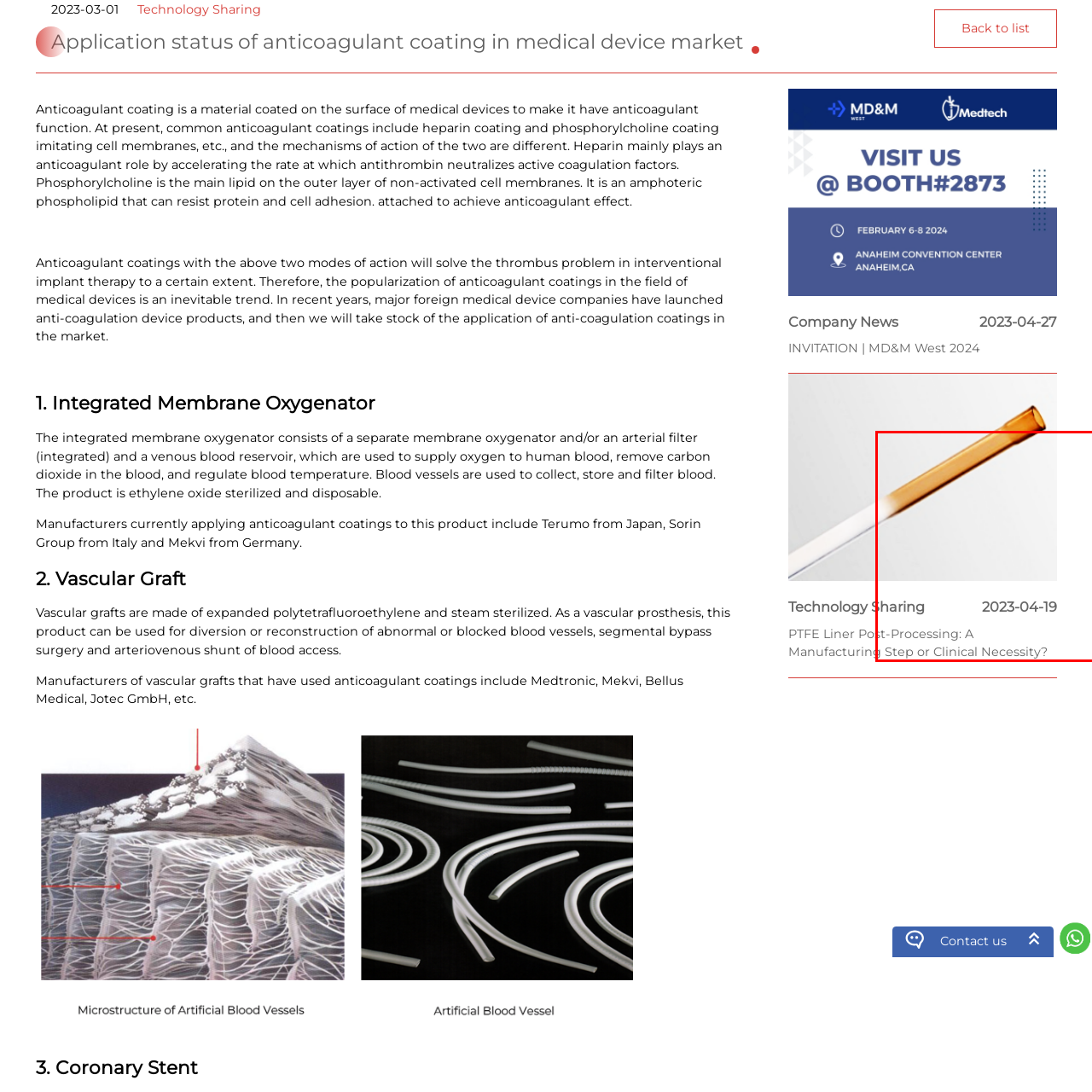Concentrate on the image bordered by the red line and give a one-word or short phrase answer to the following question:
What is the instrument shown in the image?

Pipette